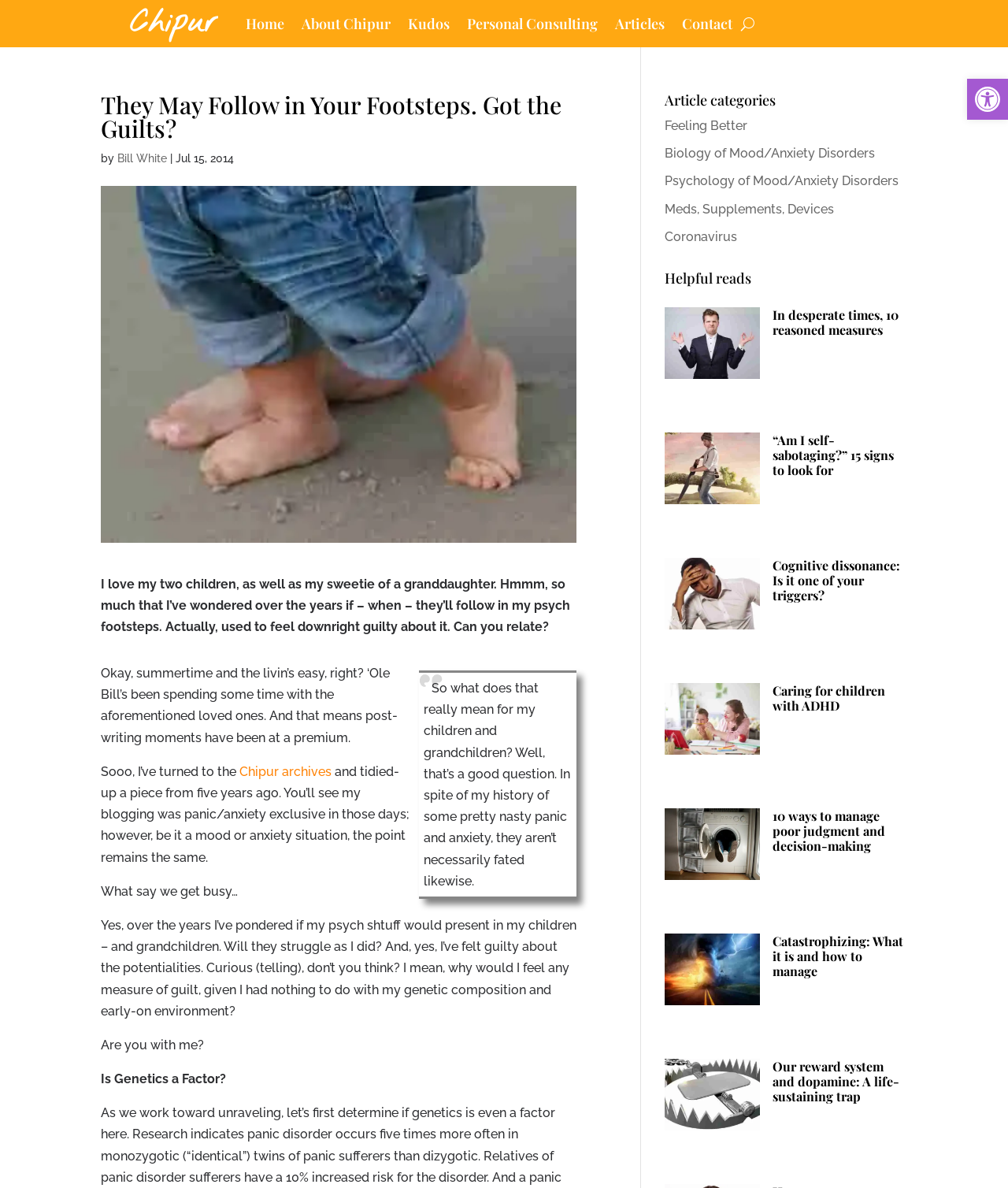Please find the bounding box coordinates of the clickable region needed to complete the following instruction: "Explore the 'Articles' section". The bounding box coordinates must consist of four float numbers between 0 and 1, i.e., [left, top, right, bottom].

[0.61, 0.015, 0.659, 0.03]